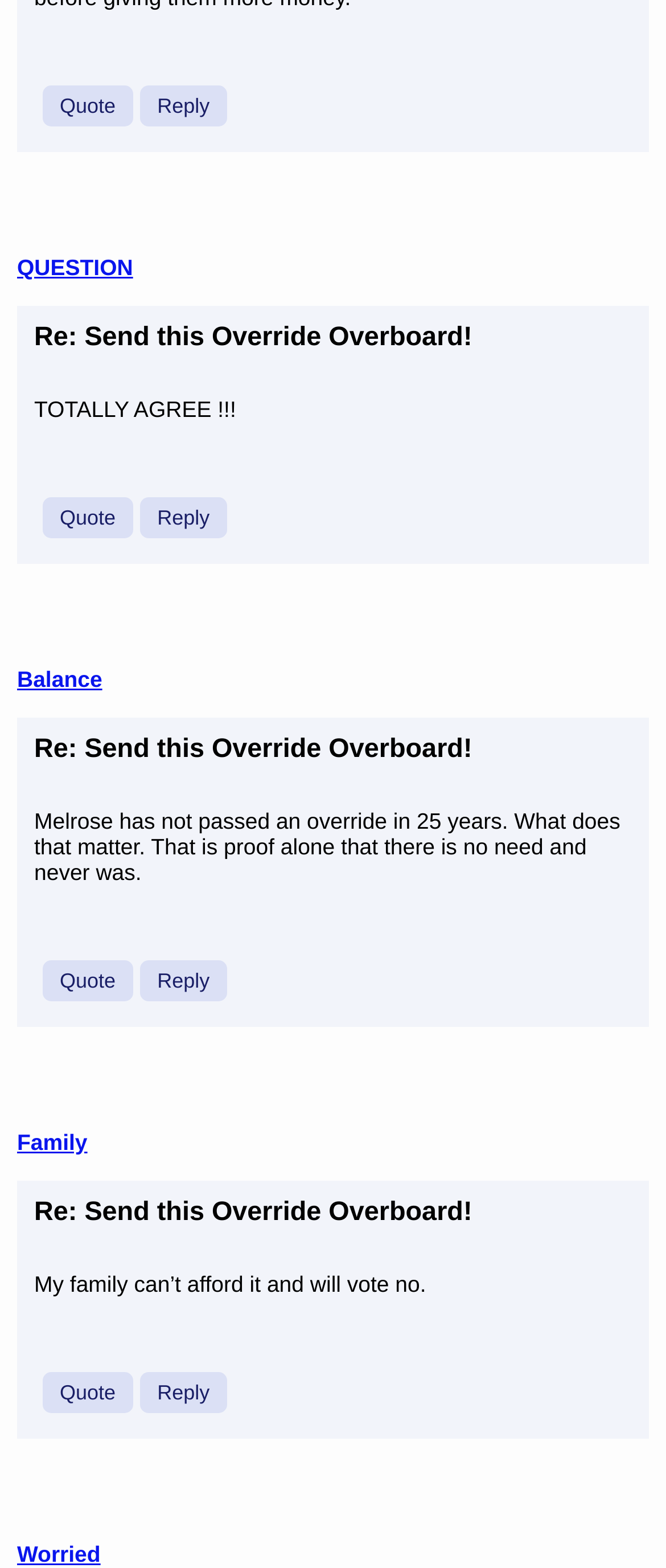Please determine the bounding box coordinates for the element that should be clicked to follow these instructions: "Click the 'Balance' link".

[0.026, 0.425, 0.462, 0.441]